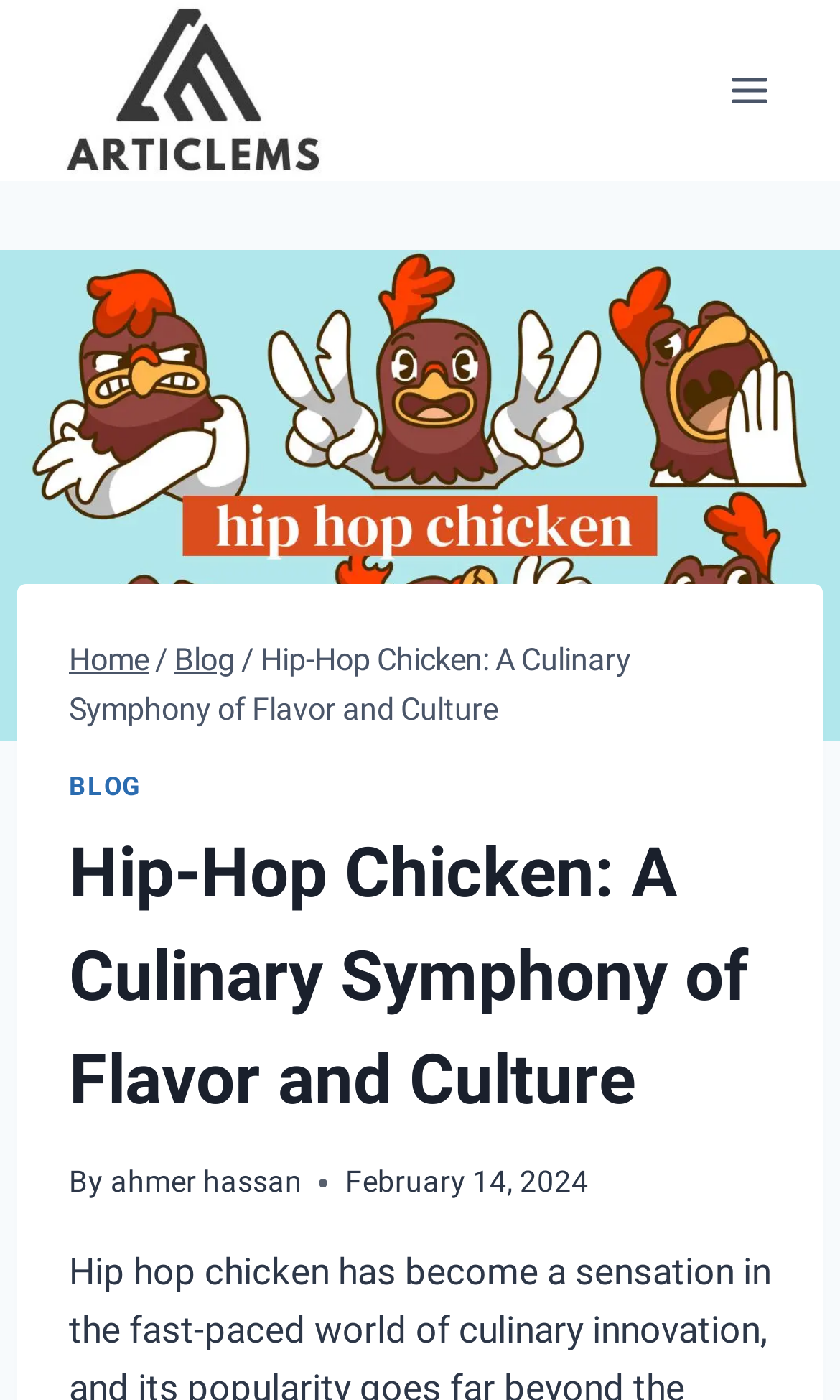Please provide a detailed answer to the question below based on the screenshot: 
How many navigation links are in the breadcrumbs?

I found the number of navigation links by counting the links in the breadcrumbs navigation, which are 'Home', 'Blog', and the current page 'Hip-Hop Chicken: A Culinary Symphony of Flavor and Culture'.